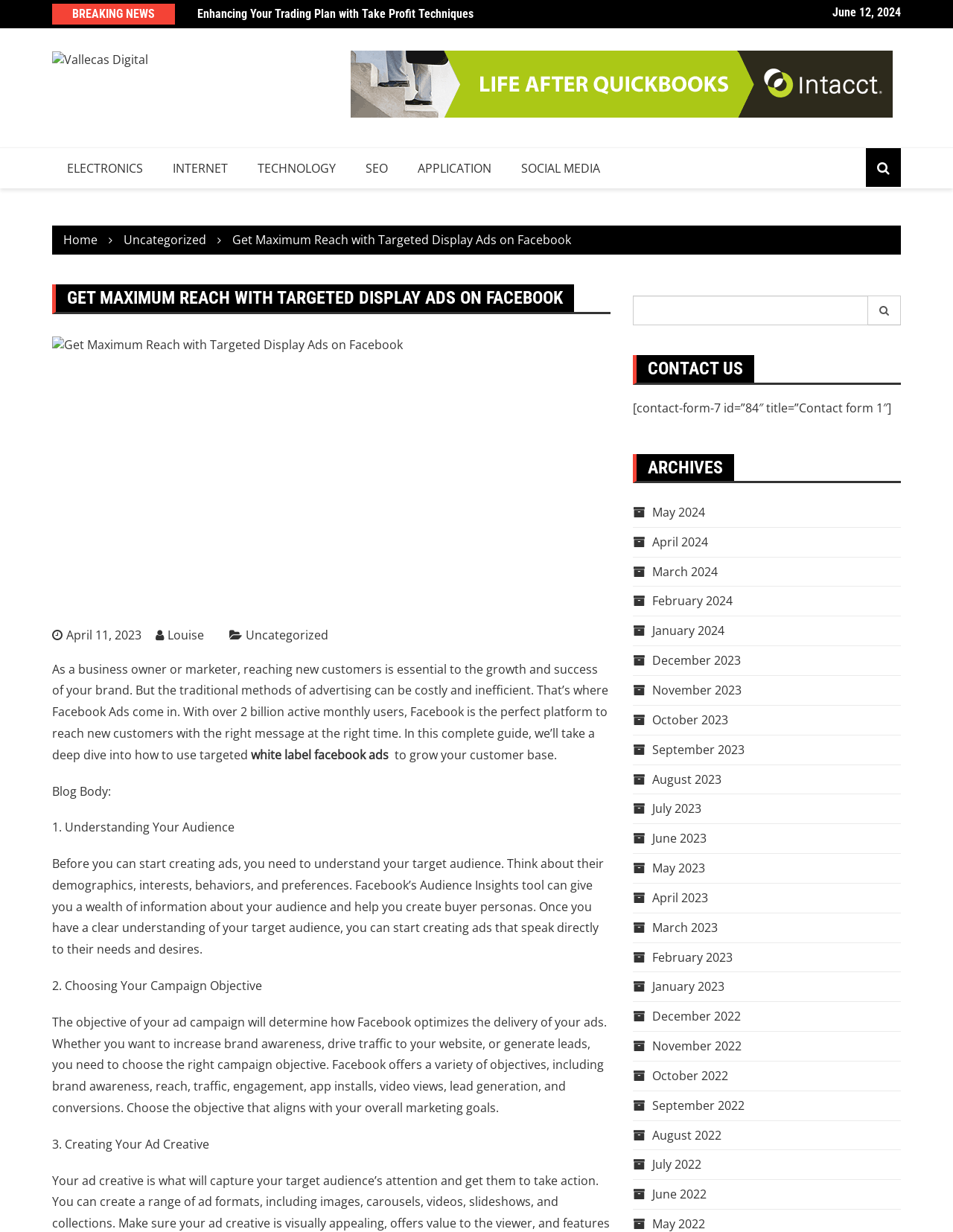Extract the bounding box coordinates for the UI element described as: "October 2023".

[0.664, 0.578, 0.764, 0.591]